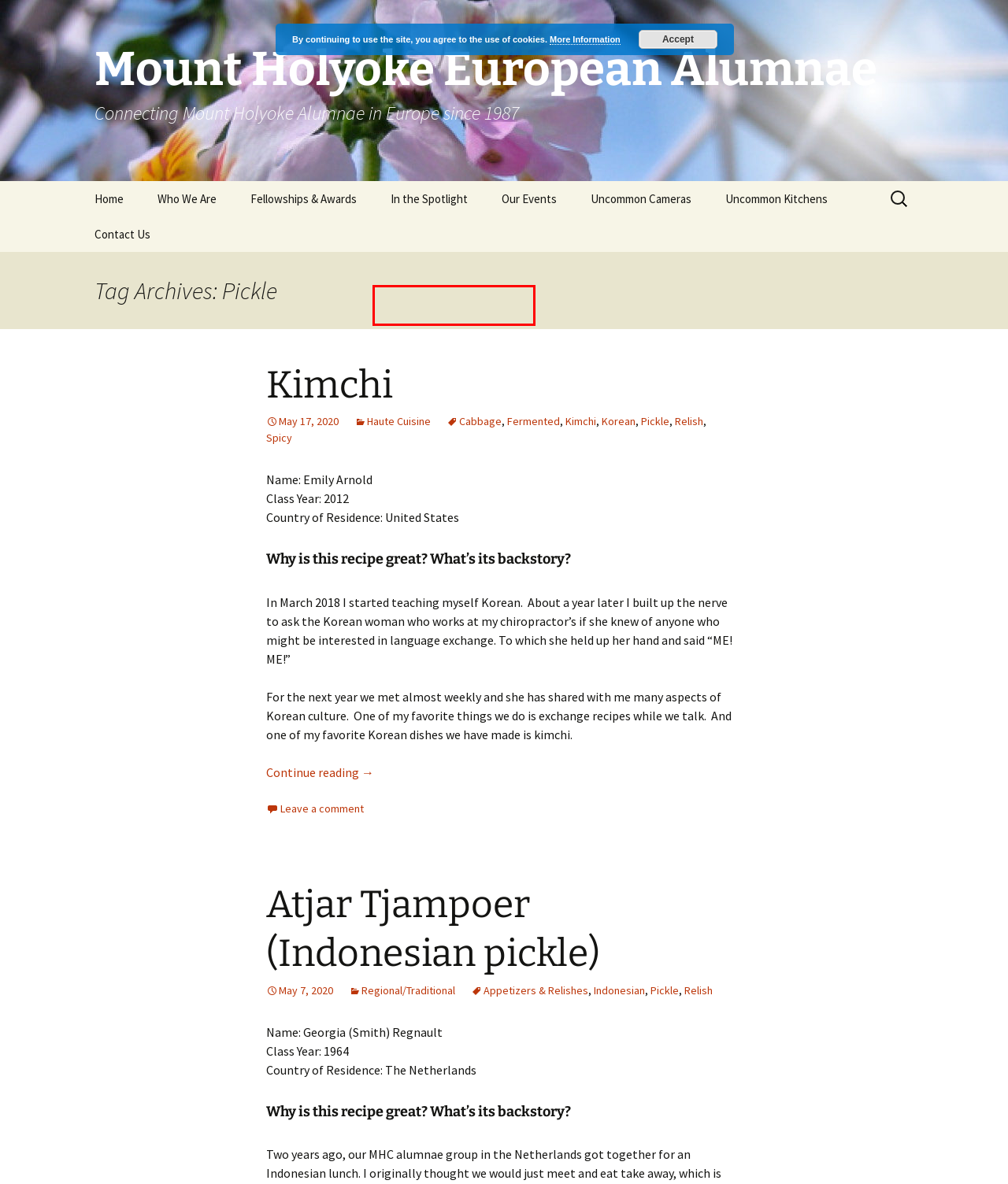Examine the screenshot of the webpage, noting the red bounding box around a UI element. Pick the webpage description that best matches the new page after the element in the red bounding box is clicked. Here are the candidates:
A. Literary Apertifs | Mount Holyoke European Alumnae
B. Uncommon Kitchens Cookbooks | Mount Holyoke European Alumnae
C. Uncommon Kitchens | Mount Holyoke European Alumnae
D. Korean | Mount Holyoke European Alumnae
E. Our Events | Mount Holyoke European Alumnae
F. Calendar | Mount Holyoke European Alumnae
G. Cabbage | Mount Holyoke European Alumnae
H. July 2020 | Mount Holyoke European Alumnae

H